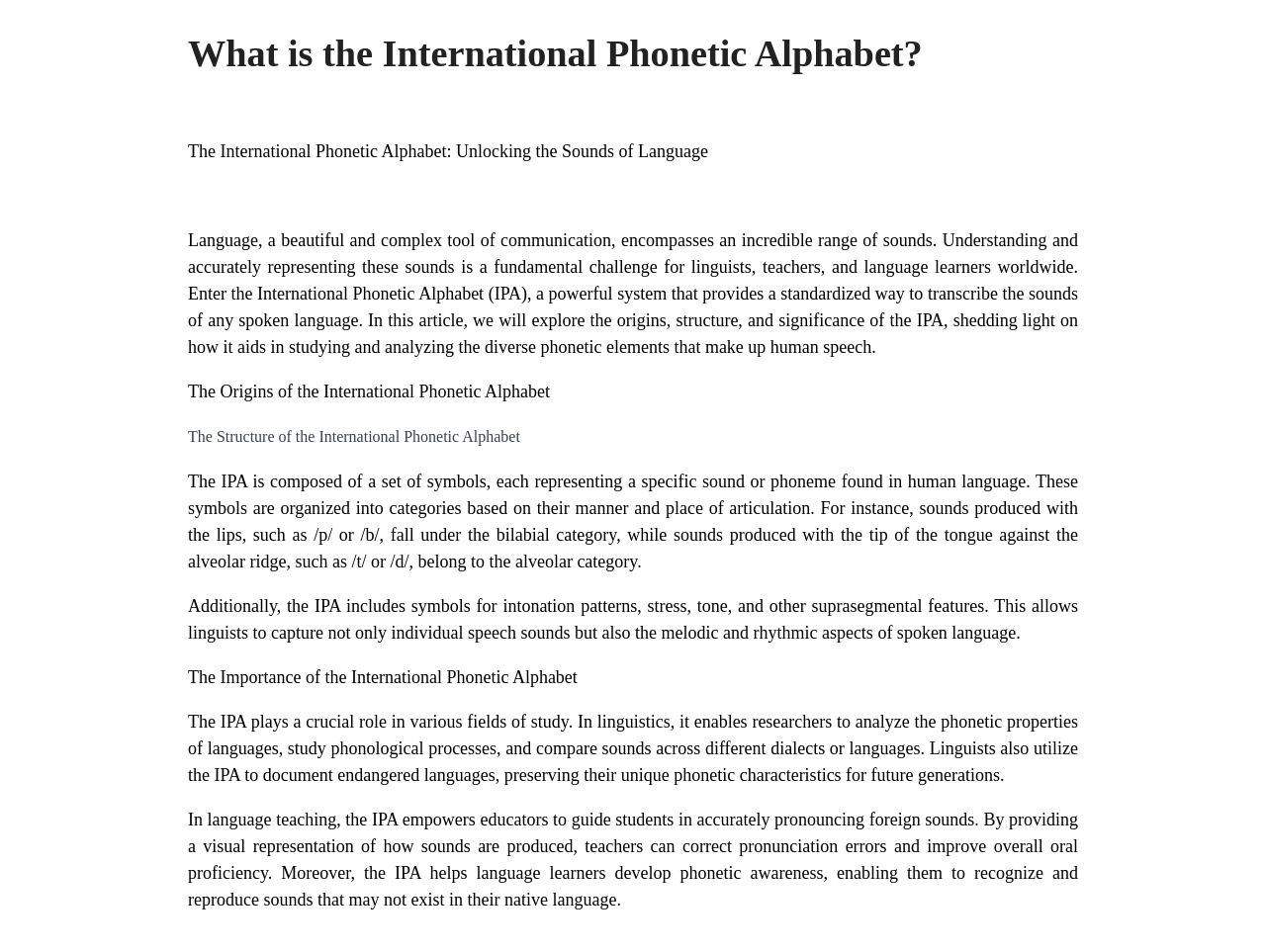Please provide a detailed answer to the question below based on the screenshot: 
What is the purpose of the IPA in language teaching?

According to the webpage, the IPA empowers educators to guide students in accurately pronouncing foreign sounds. By providing a visual representation of how sounds are produced, teachers can correct pronunciation errors and improve overall oral proficiency. This is mentioned in the section 'The Importance of the International Phonetic Alphabet'.